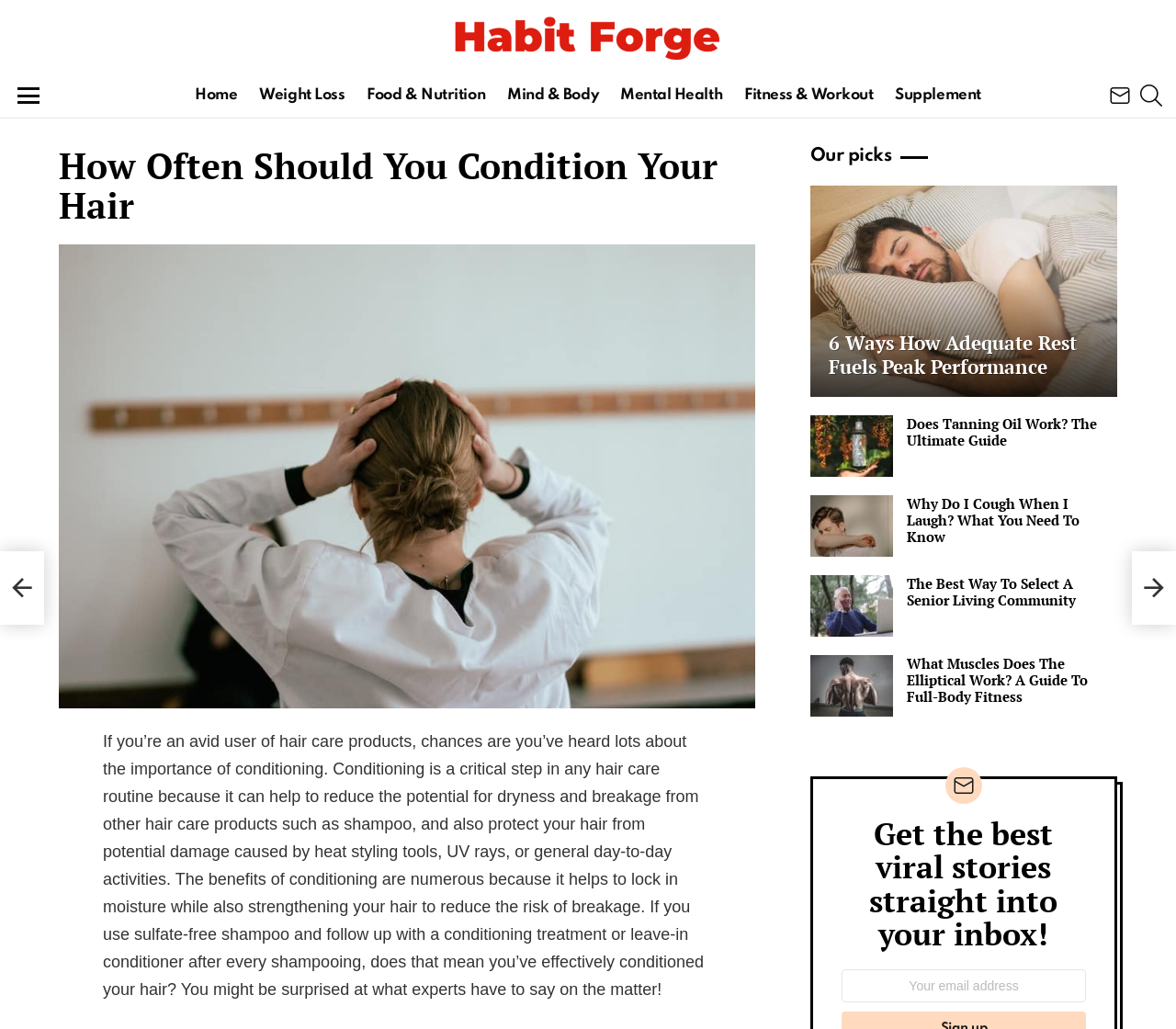Please specify the bounding box coordinates of the clickable section necessary to execute the following command: "Click on the 'Home' link".

[0.158, 0.079, 0.21, 0.106]